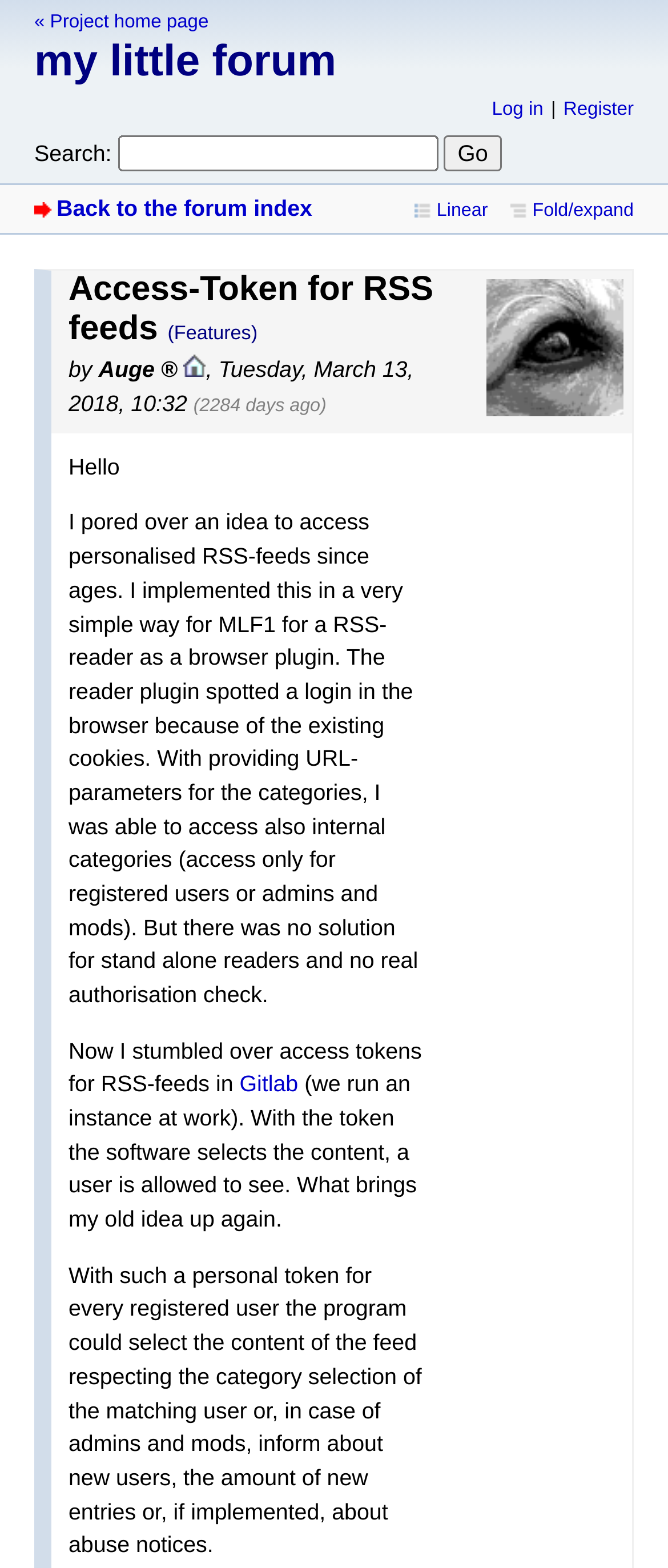Provide the bounding box coordinates of the UI element that matches the description: "« Project home page".

[0.051, 0.008, 0.312, 0.021]